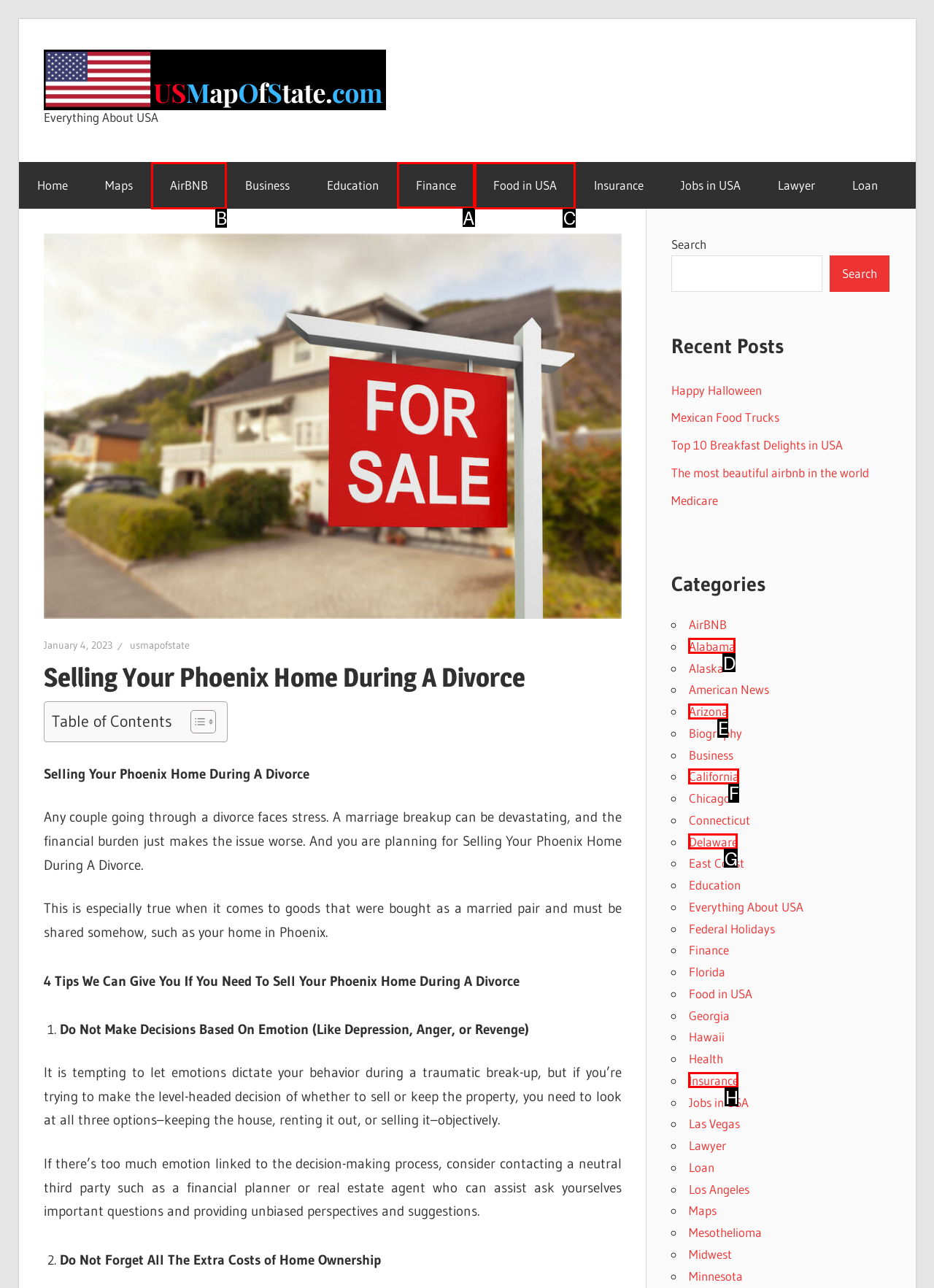Identify the correct option to click in order to accomplish the task: Click on the 'Finance' link Provide your answer with the letter of the selected choice.

A